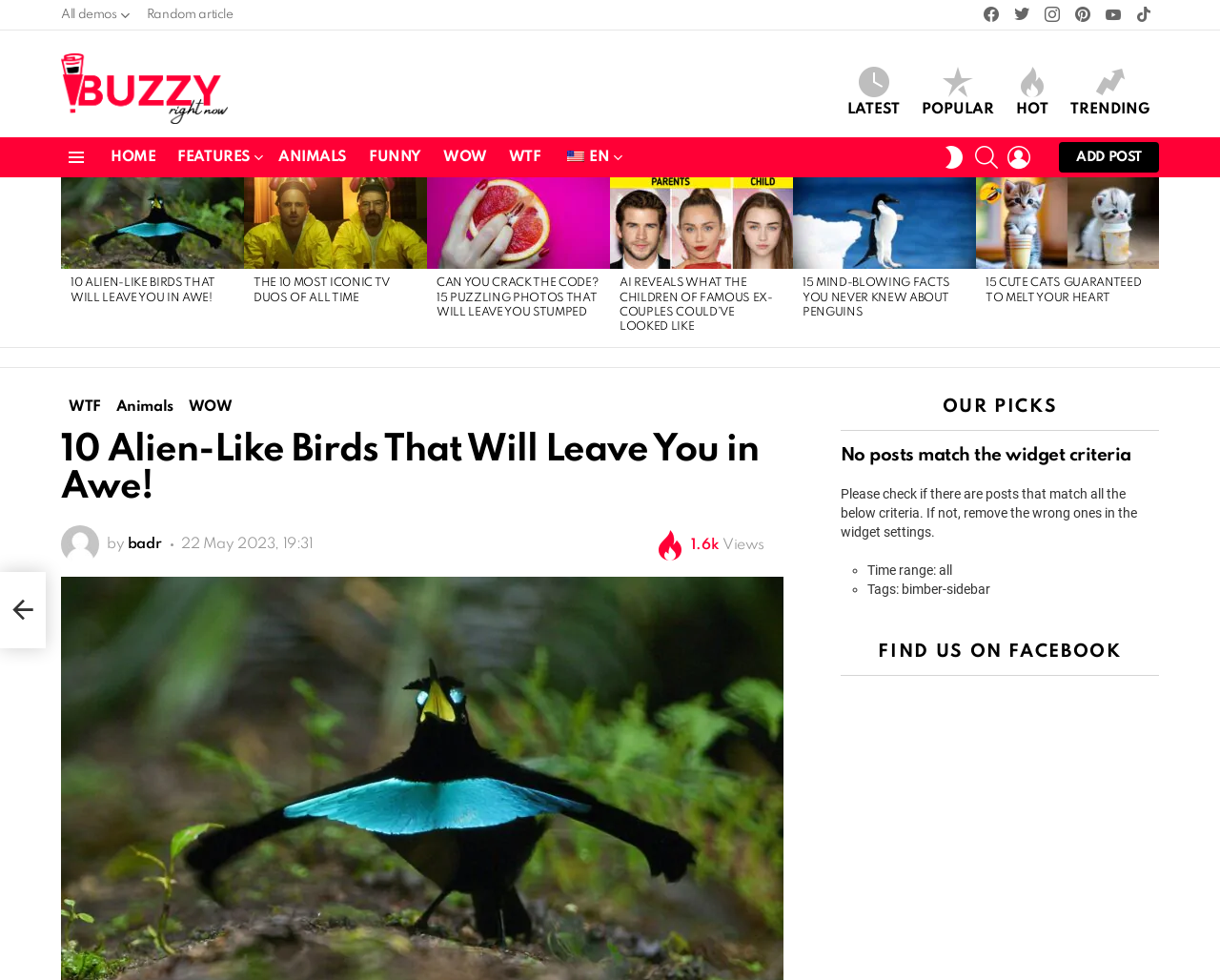How many views does the article '10 Alien-Like Birds That Will Leave You in Awe!' have?
Using the information from the image, provide a comprehensive answer to the question.

I found the article '10 Alien-Like Birds That Will Leave You in Awe!' and its view count is 1.6k, which is mentioned below the article title.